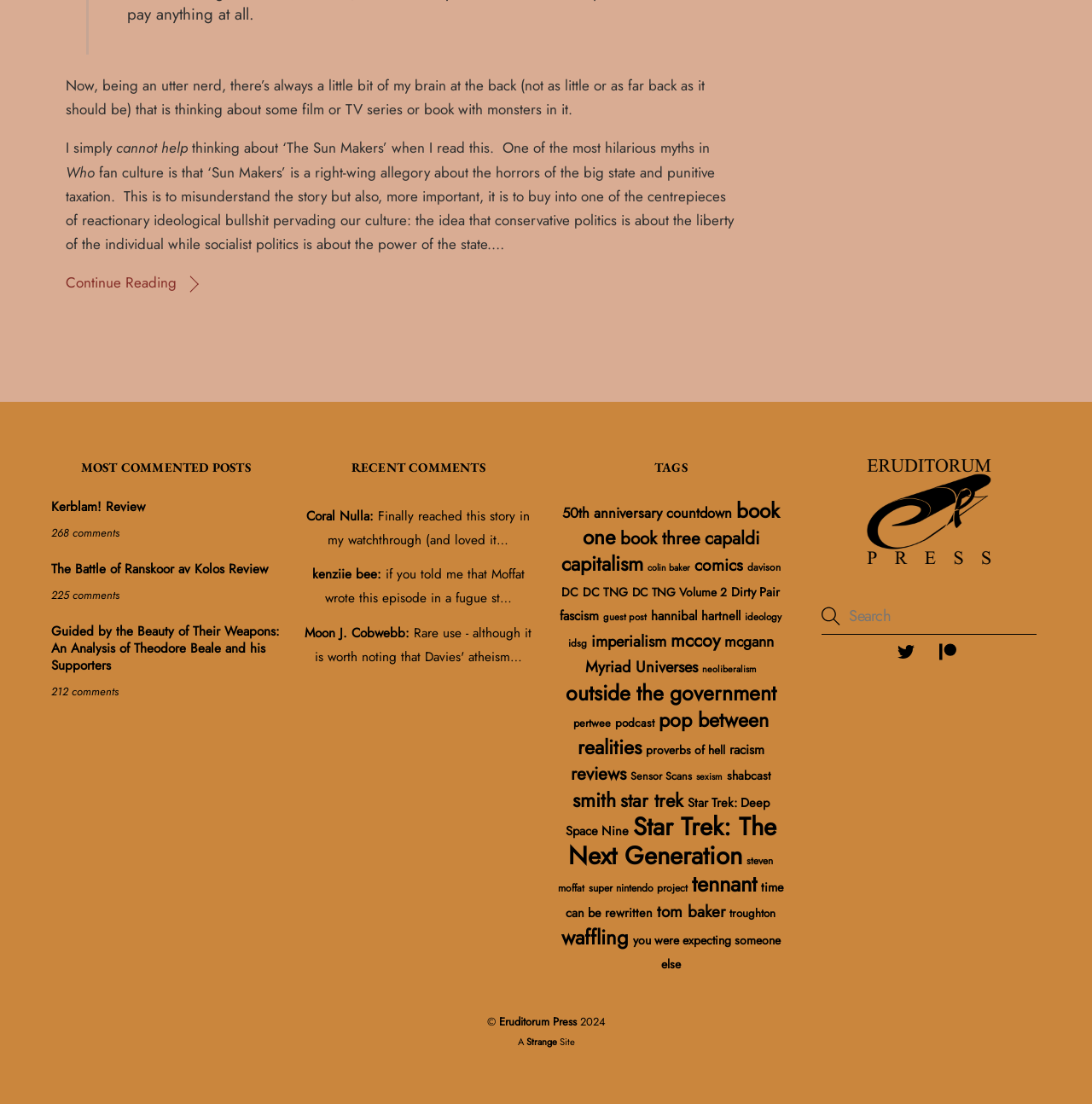Give a one-word or one-phrase response to the question:
What is the category of the 'capitalism' link?

TAGS